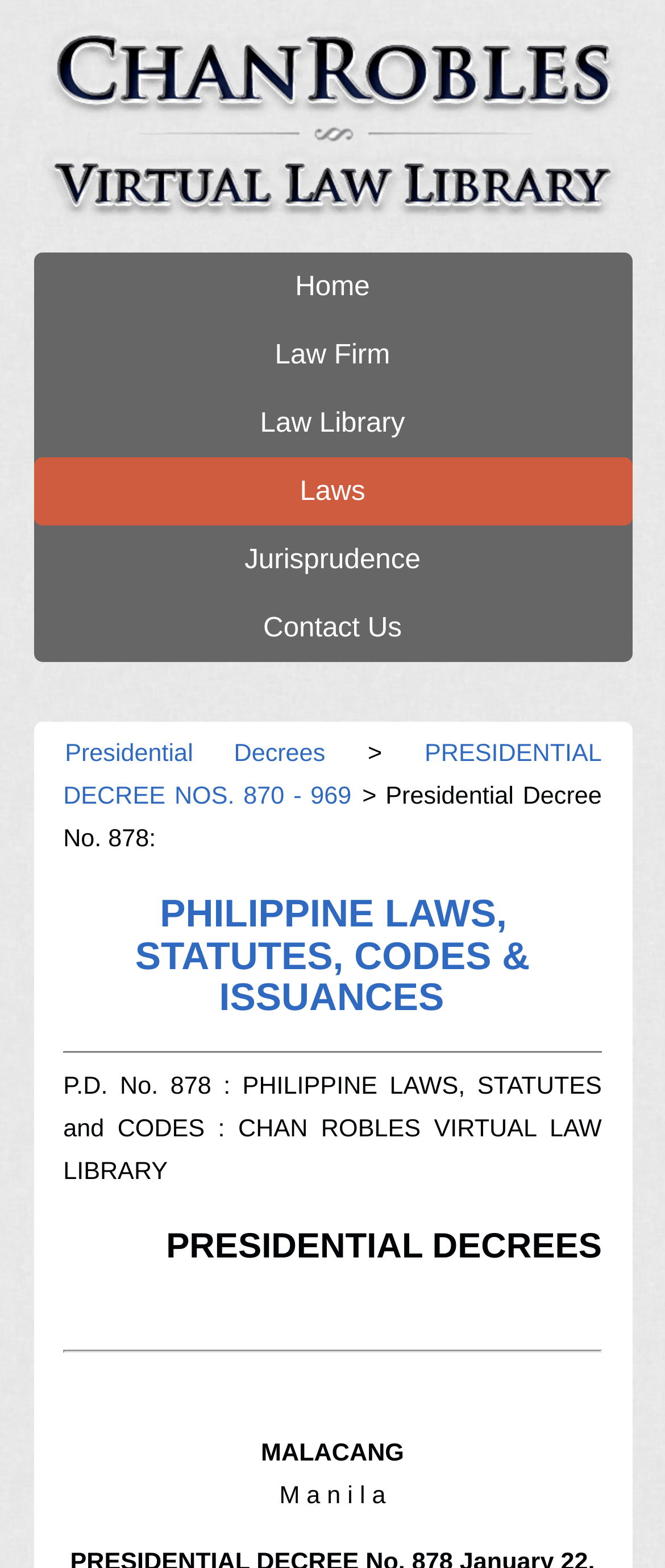Answer the following query concisely with a single word or phrase:
What is the location mentioned in the webpage?

Manila